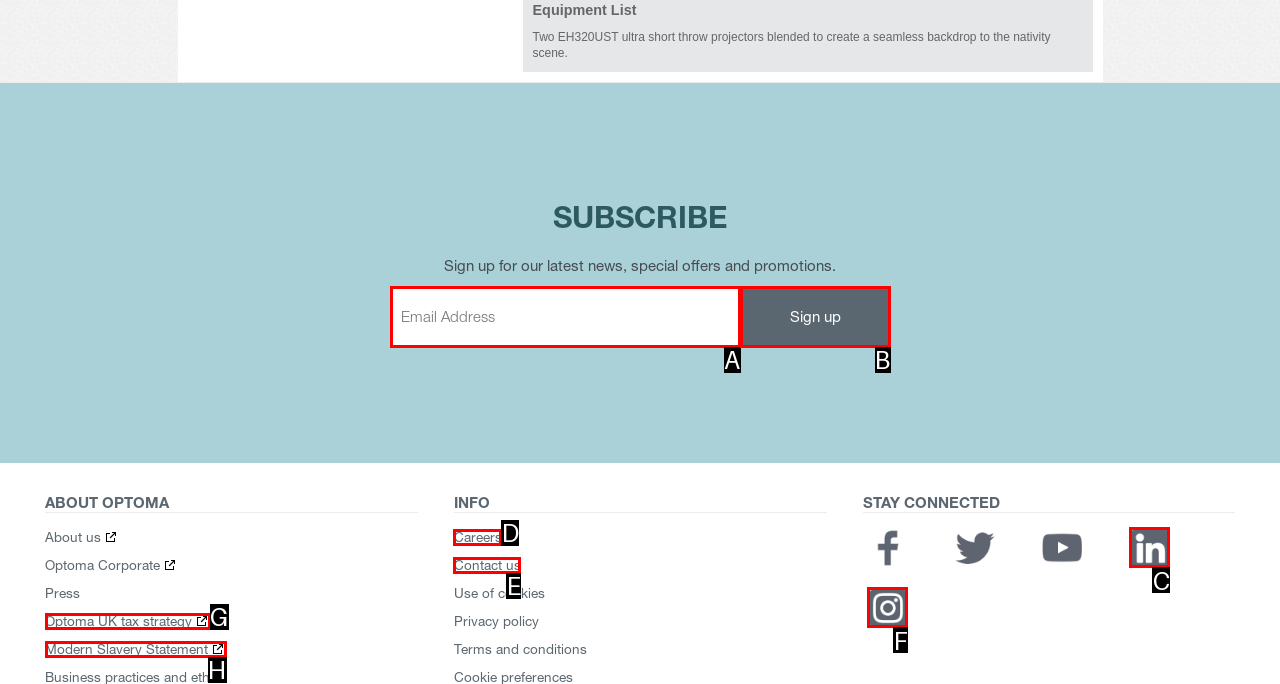Look at the description: title="instagram"
Determine the letter of the matching UI element from the given choices.

F